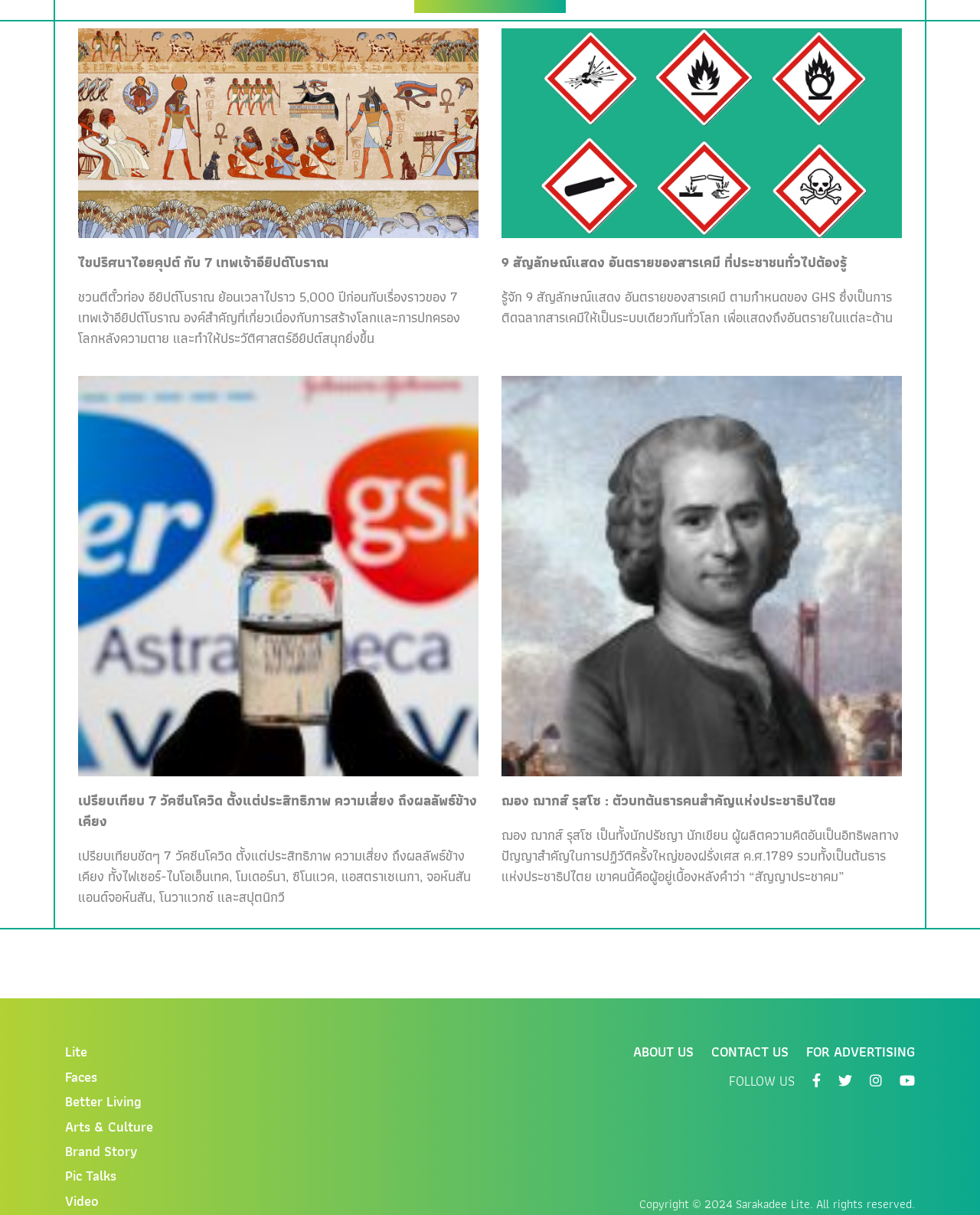Please give the bounding box coordinates of the area that should be clicked to fulfill the following instruction: "Compare 7 COVID-19 vaccines". The coordinates should be in the format of four float numbers from 0 to 1, i.e., [left, top, right, bottom].

[0.08, 0.651, 0.488, 0.685]